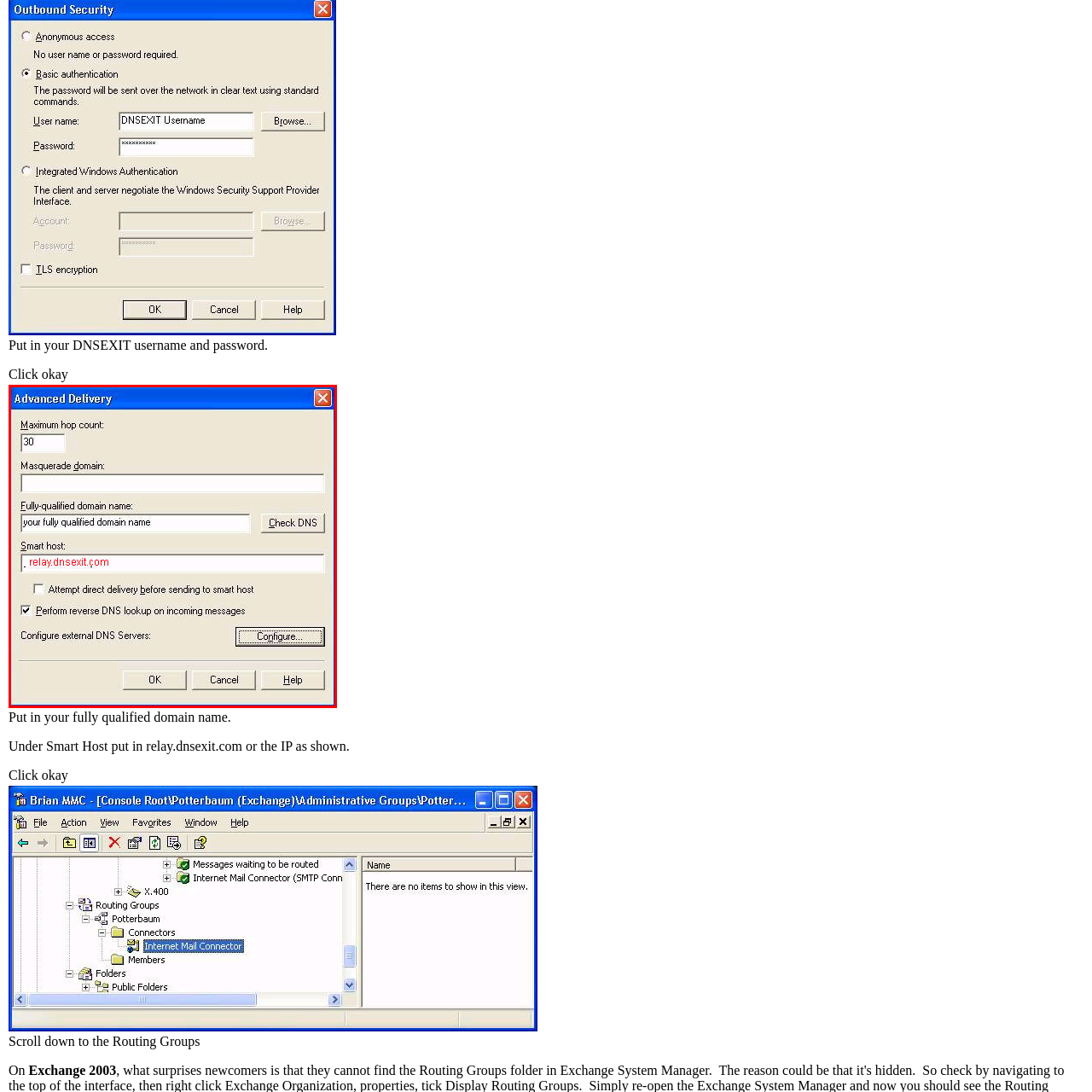What is the function of the 'Perform reverse DNS lookup' checkbox?
Take a close look at the image within the red bounding box and respond to the question with detailed information.

The checkbox labeled 'Perform reverse DNS lookup on incoming messages' in the 'Advanced Delivery' dialog box enables the system to perform a reverse DNS lookup on incoming messages, which can be used for email delivery and security purposes.